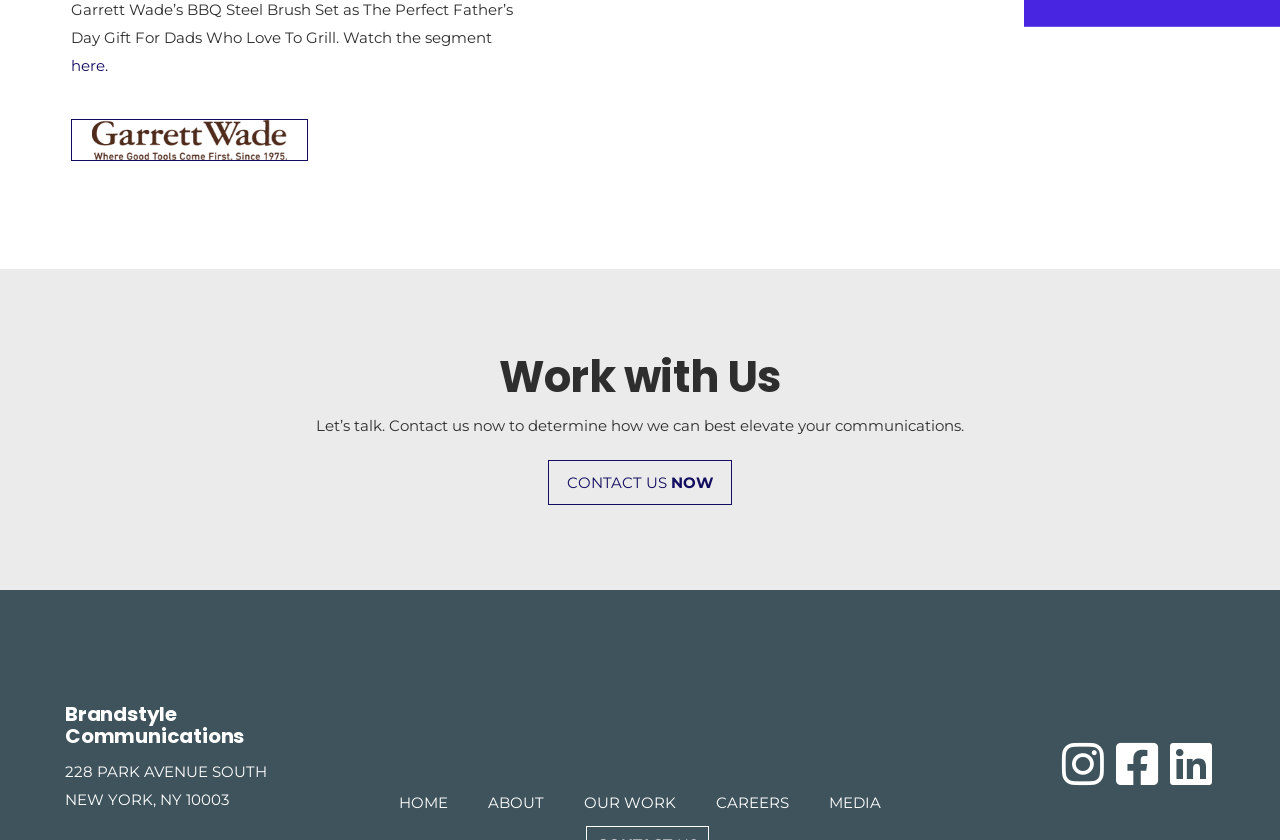Using the given description, provide the bounding box coordinates formatted as (top-left x, top-left y, bottom-right x, bottom-right y), with all values being floating point numbers between 0 and 1. Description: Careers

None